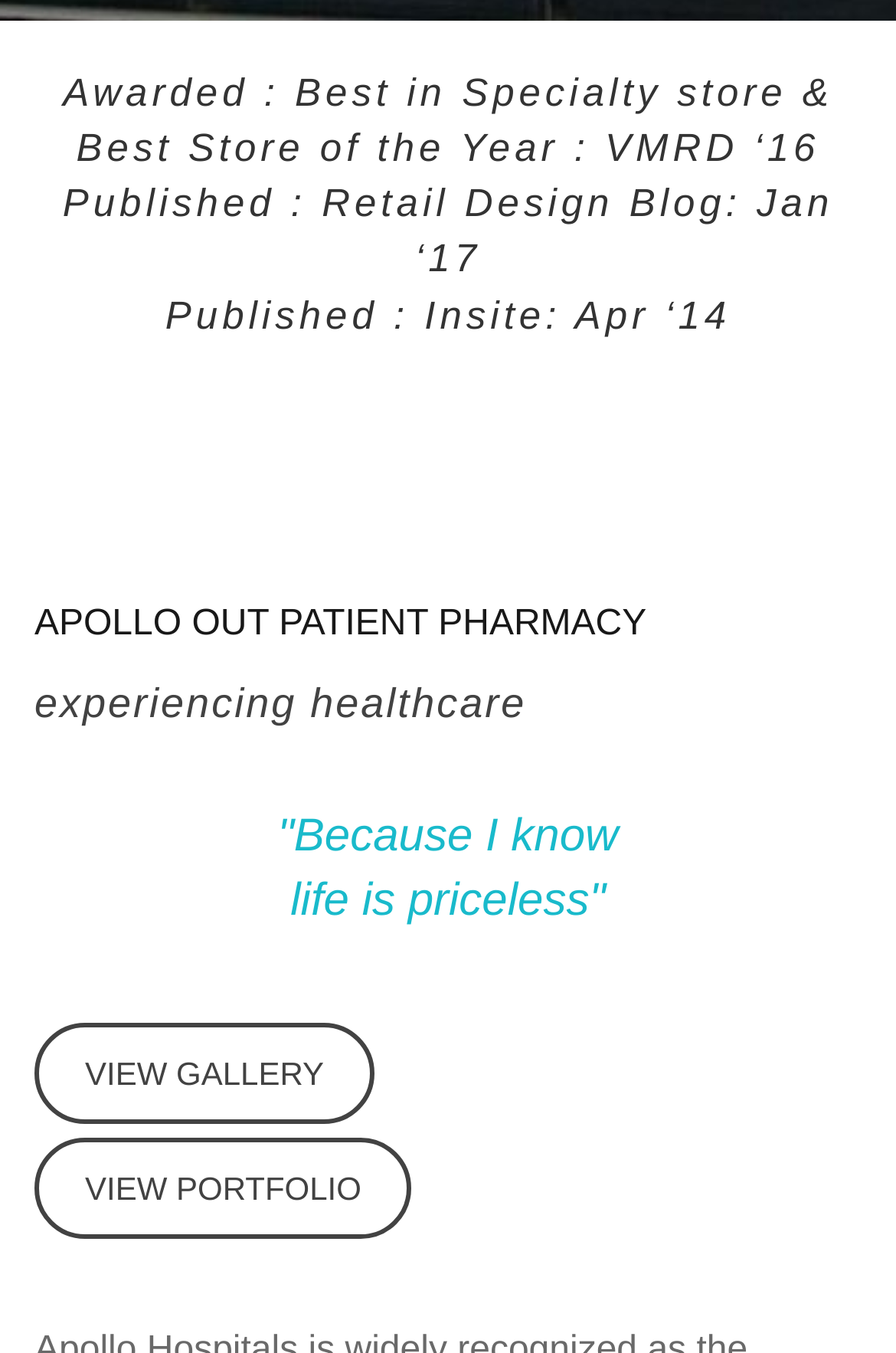What is the theme of the Apollo Out Patient Pharmacy?
Please give a detailed and thorough answer to the question, covering all relevant points.

The answer can be found in the StaticText element with the text 'experiencing healthcare'. This text is located below the heading 'APOLLO OUT PATIENT PHARMACY', suggesting that the theme of the pharmacy is related to experiencing healthcare.